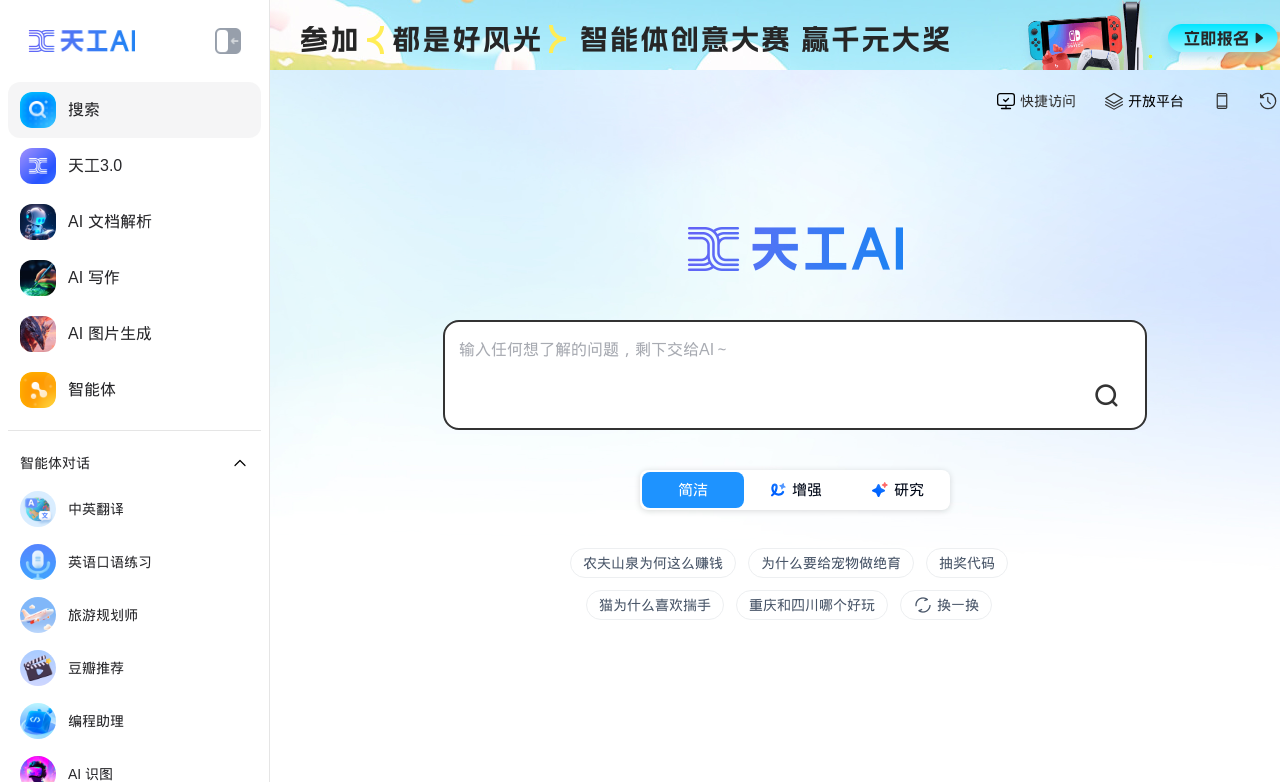Using the details in the image, give a detailed response to the question below:
What is the theme of the sample questions?

The sample questions on the webpage cover a range of topics, including why a company is profitable, why pets should be neutered, and how to write a lottery code, indicating that the theme of the questions is general knowledge or everyday topics.